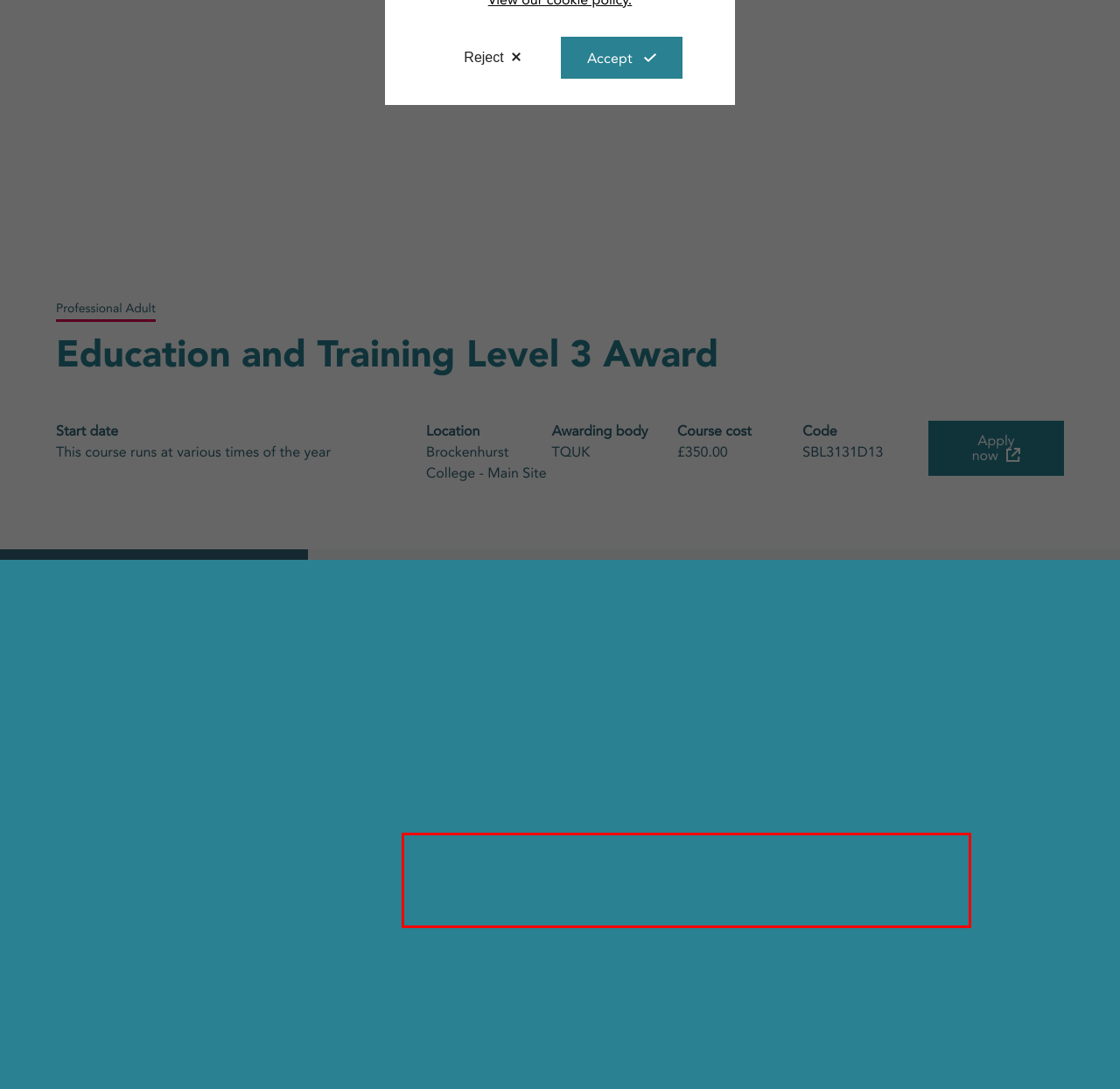You have a screenshot of a webpage where a UI element is enclosed in a red rectangle. Perform OCR to capture the text inside this red rectangle.

This learning opportunity is ideal for people who are new to teaching or want to work as teachers in the Further Education and Skills sector. Importantly, you can undertake this course even if you are not currently teaching.